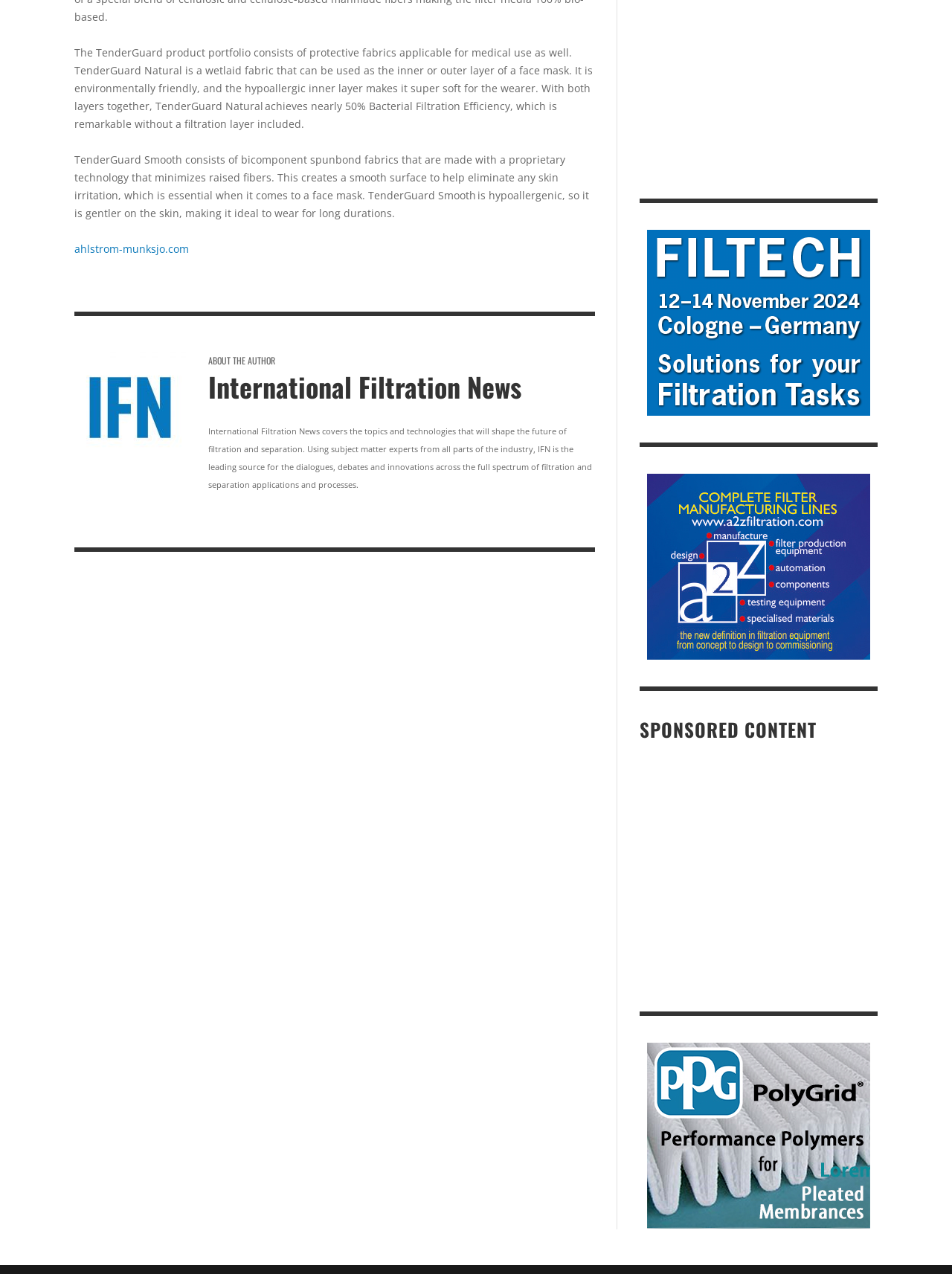What is ROTH MFM3-S used for?
Ensure your answer is thorough and detailed.

The text mentions that ROTH MFM3-S is a high-speed blade pleater, which suggests that it is used for pleating.